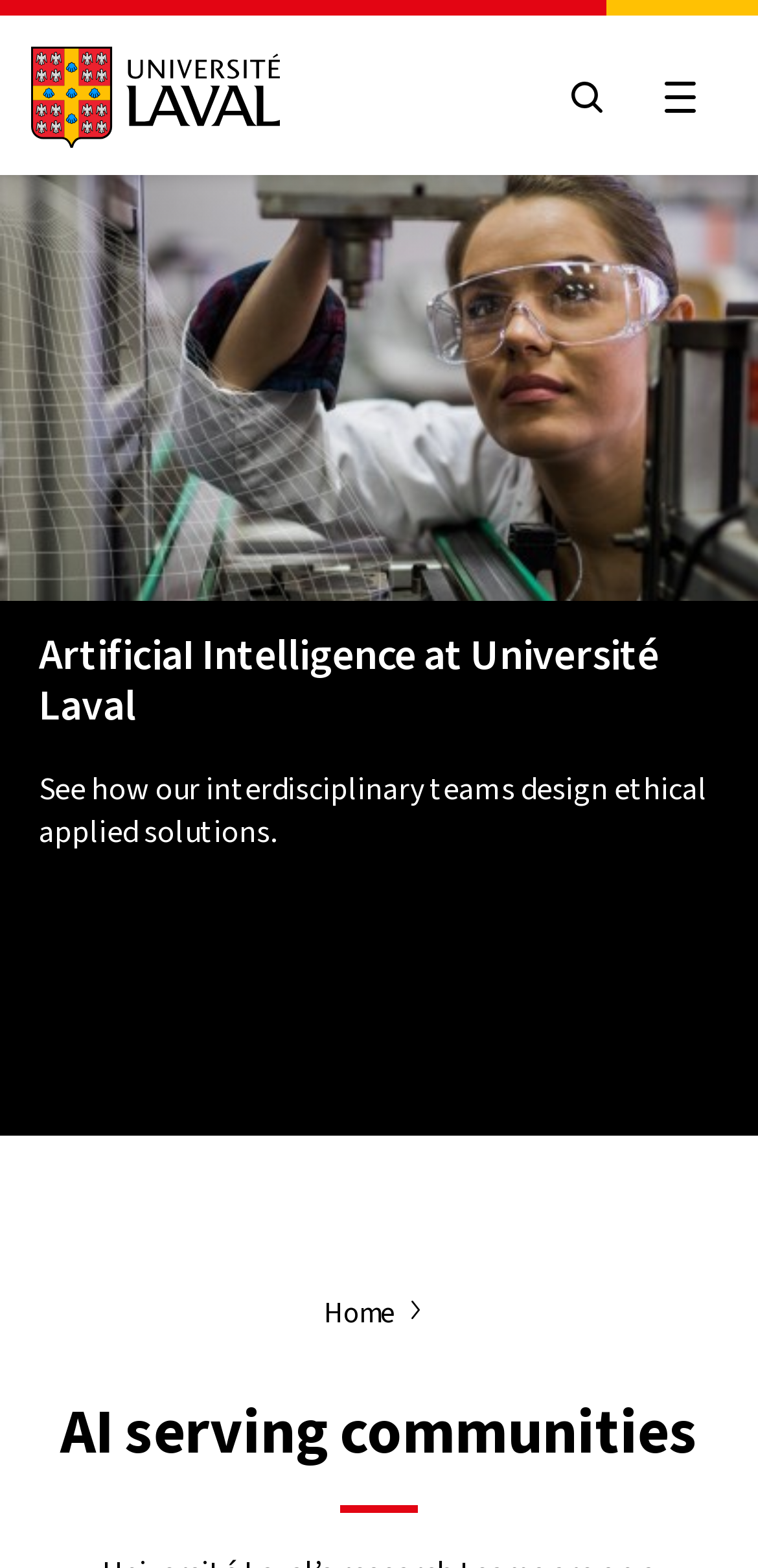Based on the image, provide a detailed response to the question:
What is the main topic of the webpage?

I inferred the main topic by analyzing the image and static text elements within the tabpanel. The image has the text 'Artificial Intelligence' and the static text elements mention 'Artificial Intelligence at Université Laval' and 'ethical applied solutions', indicating that the webpage is about Artificial Intelligence research at the university.